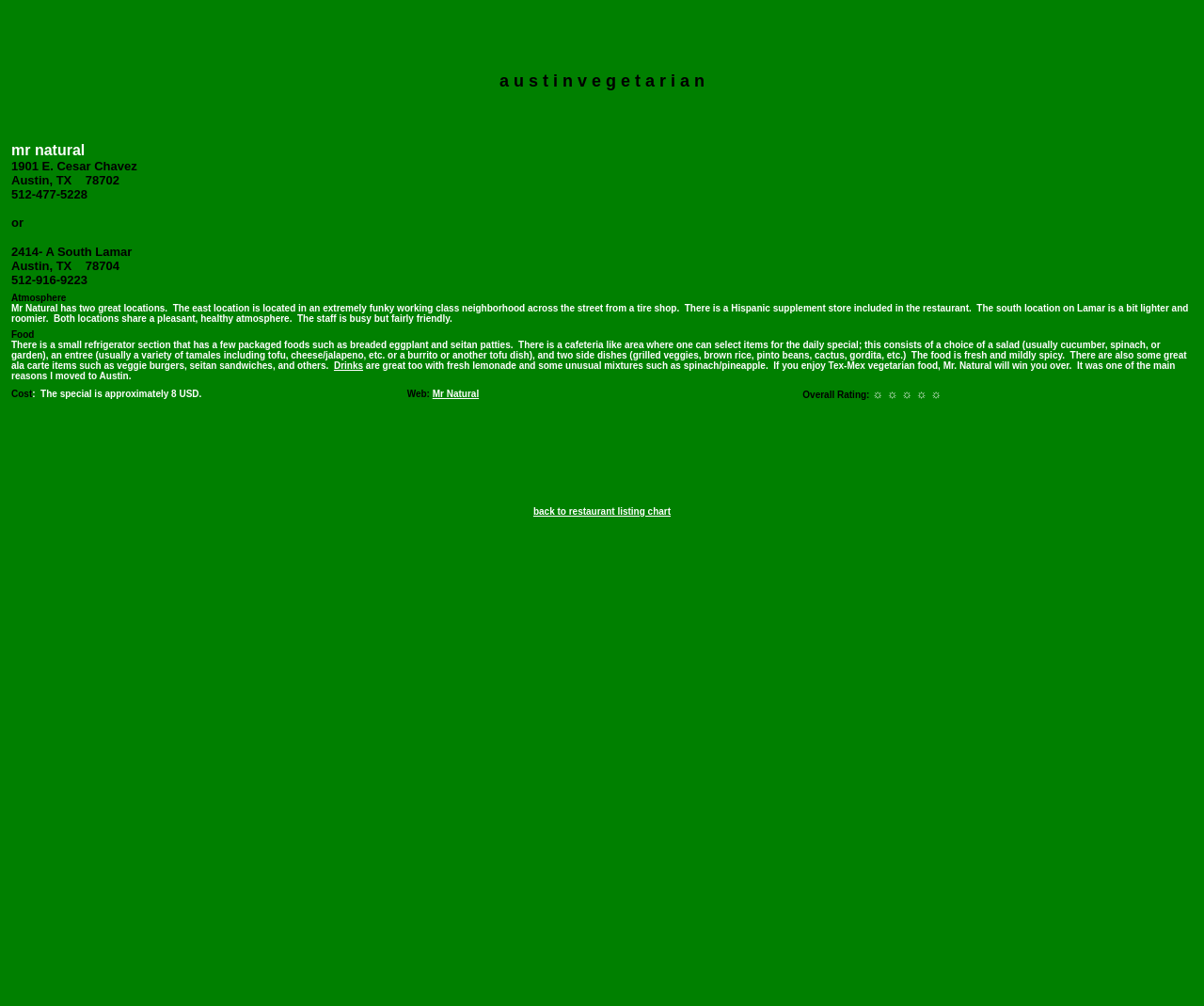Provide a one-word or one-phrase answer to the question:
How many locations does Mr Natural have?

Two